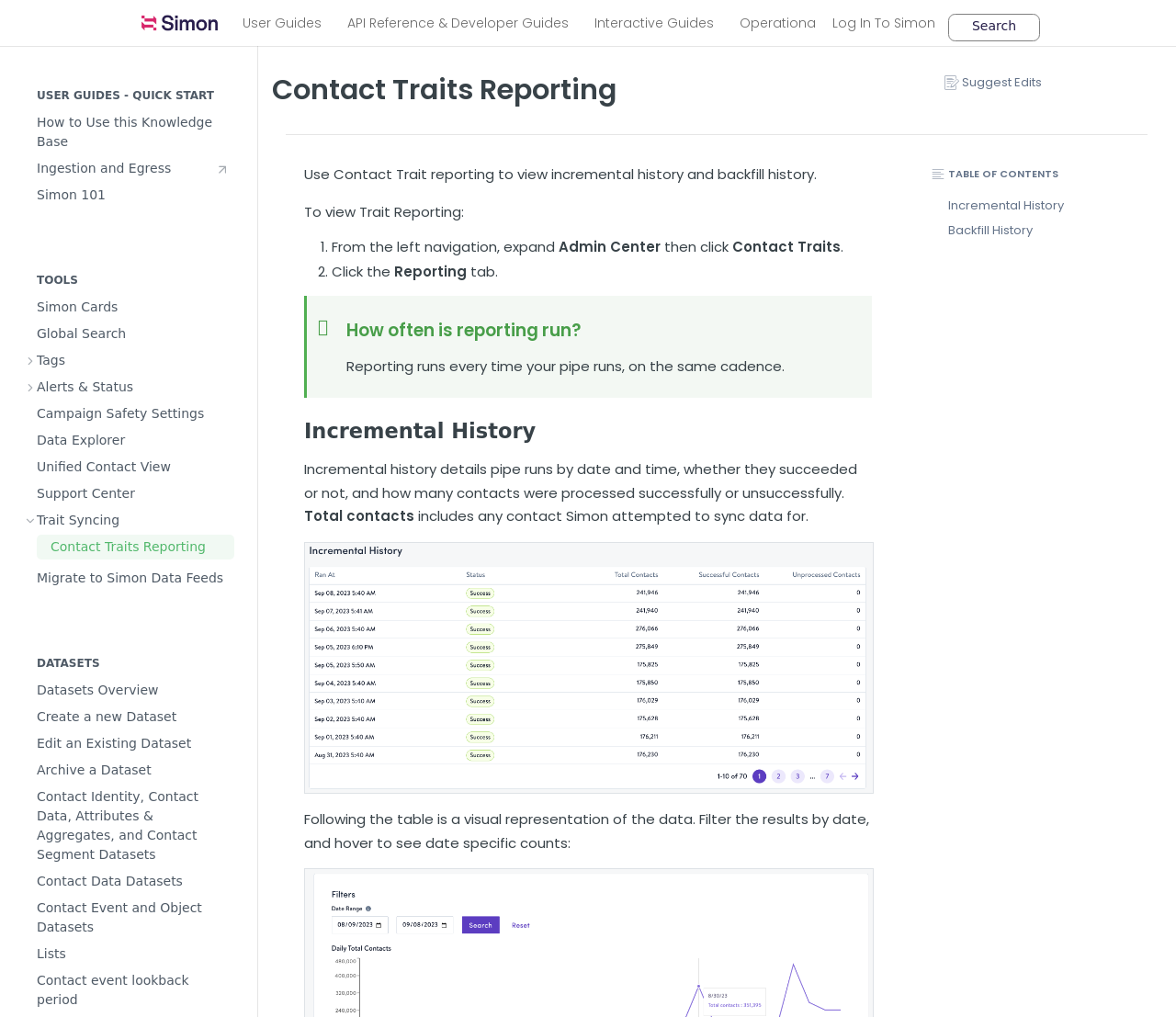Analyze the image and deliver a detailed answer to the question: How often is reporting run?

The webpage mentions that reporting runs every time the pipe runs, on the same cadence. This information is provided in a blockquote section on the webpage, which answers the question of how often reporting is run.